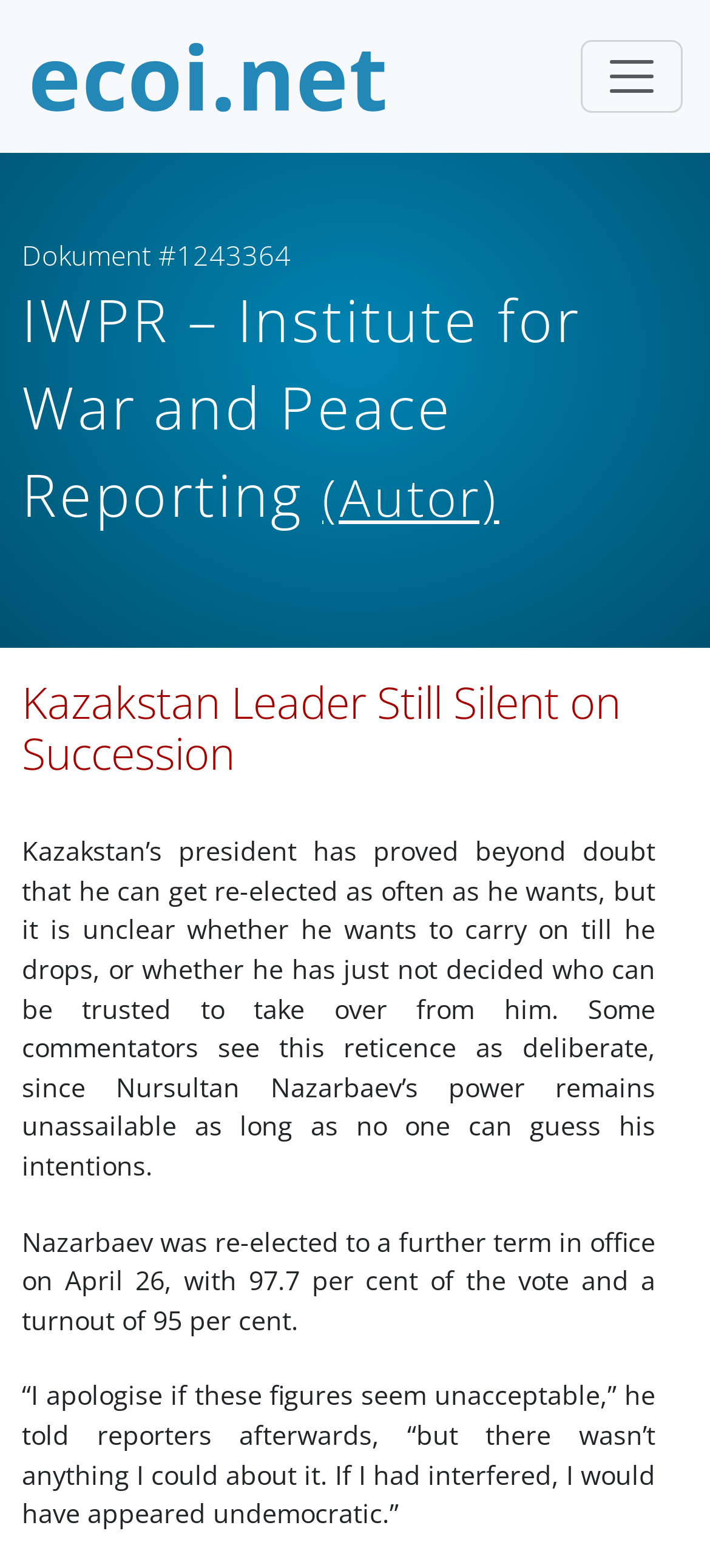Provide a one-word or brief phrase answer to the question:
What is the date of the election mentioned in the webpage?

April 26